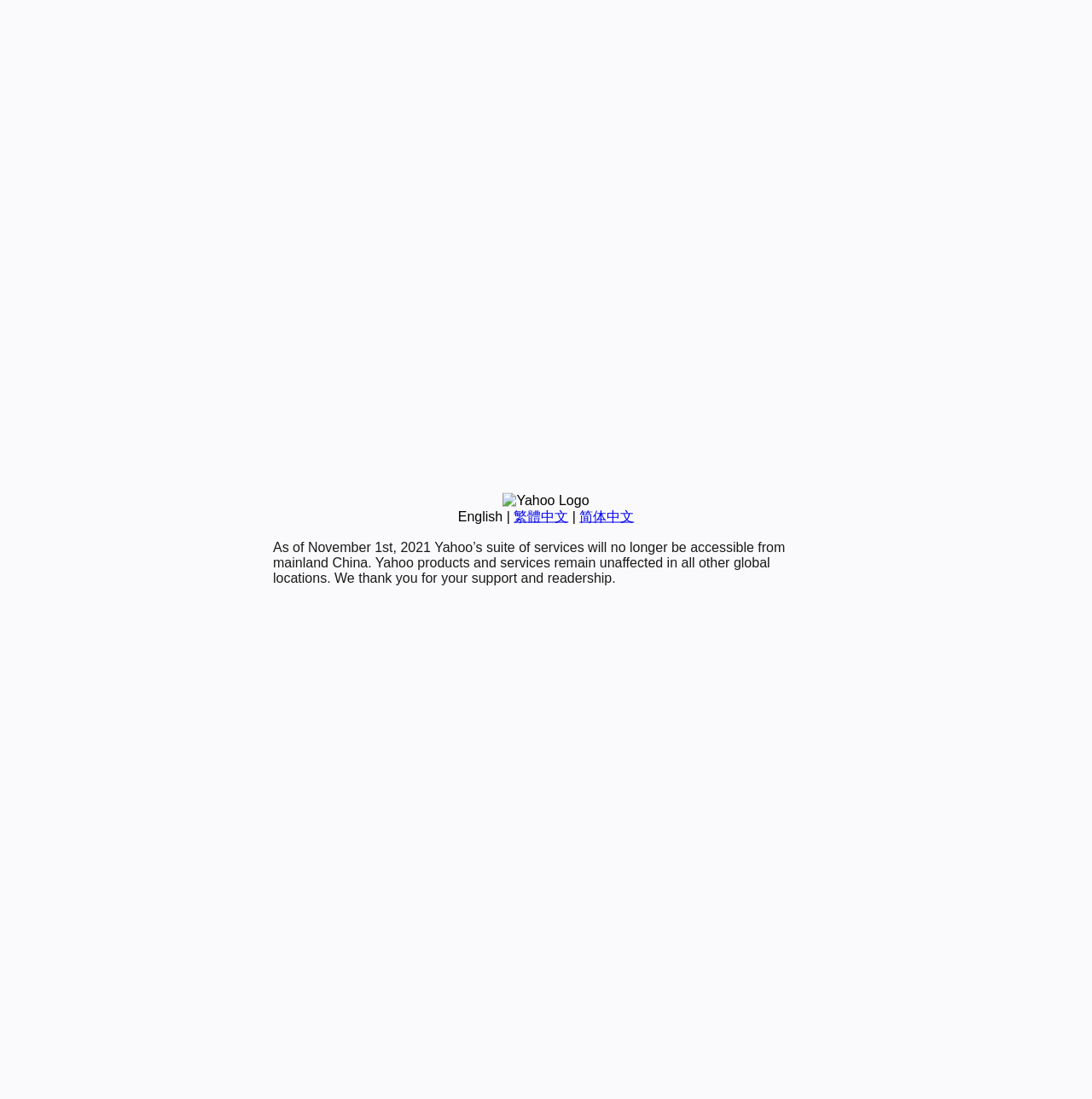Using the format (top-left x, top-left y, bottom-right x, bottom-right y), and given the element description, identify the bounding box coordinates within the screenshot: 繁體中文

[0.47, 0.463, 0.52, 0.476]